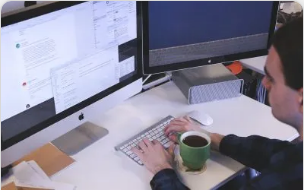Describe the image with as much detail as possible.

In a modern workspace, a focused individual sits at a sleek white desk, engaged in work on a sophisticated computer system. The dual-monitor setup reveals one screen displaying software applications, possibly related to project management or email communication, while the second screen remains blank, allowing for a distraction-free environment. The person, dressed in a casual dark plaid shirt, types with an intense focus, holding a green mug filled with coffee or tea in their left hand. On the desk, nearby, are organized notes or documents, showcasing a blend of technology and traditional tools in a dynamic work atmosphere. This setting exemplifies the integration of digital tools in today’s professional landscape, ideal for enhancing productivity and collaboration.